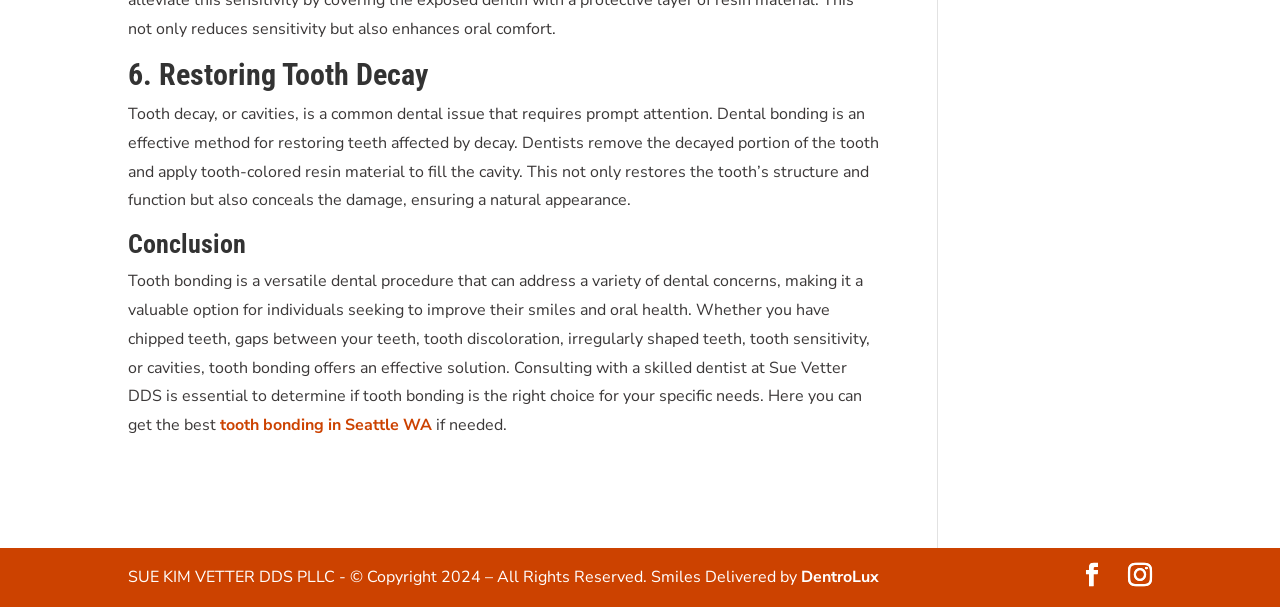What is the name of the company that delivers smiles?
We need a detailed and exhaustive answer to the question. Please elaborate.

The webpage mentions 'Smiles Delivered by DentroLux' at the bottom, indicating that DentroLux is the company that delivers smiles.